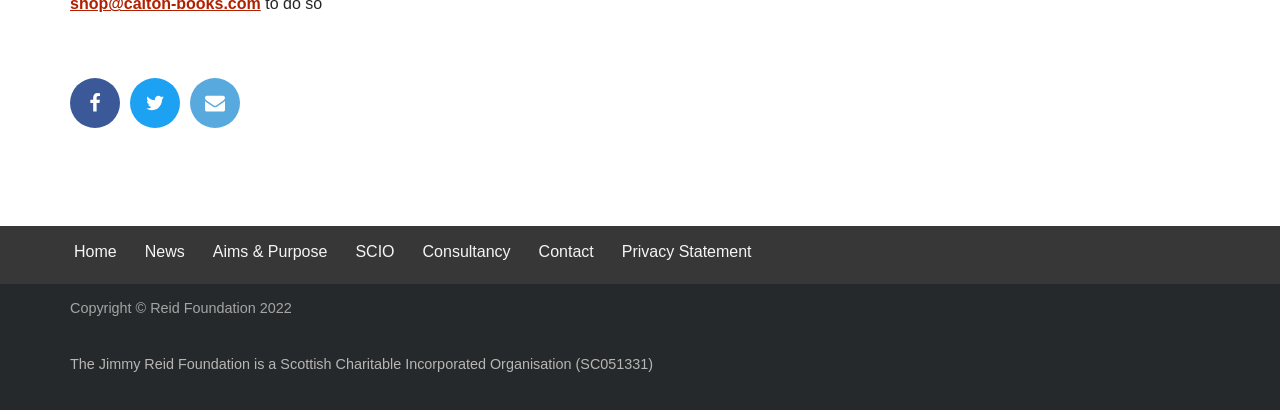How many links are available in the footer menu?
Using the details from the image, give an elaborate explanation to answer the question.

I examined the footer menu and counted the number of links available, which are Home, News, Aims & Purpose, SCIO, Consultancy, Contact, and Privacy Statement, so the answer is 7.